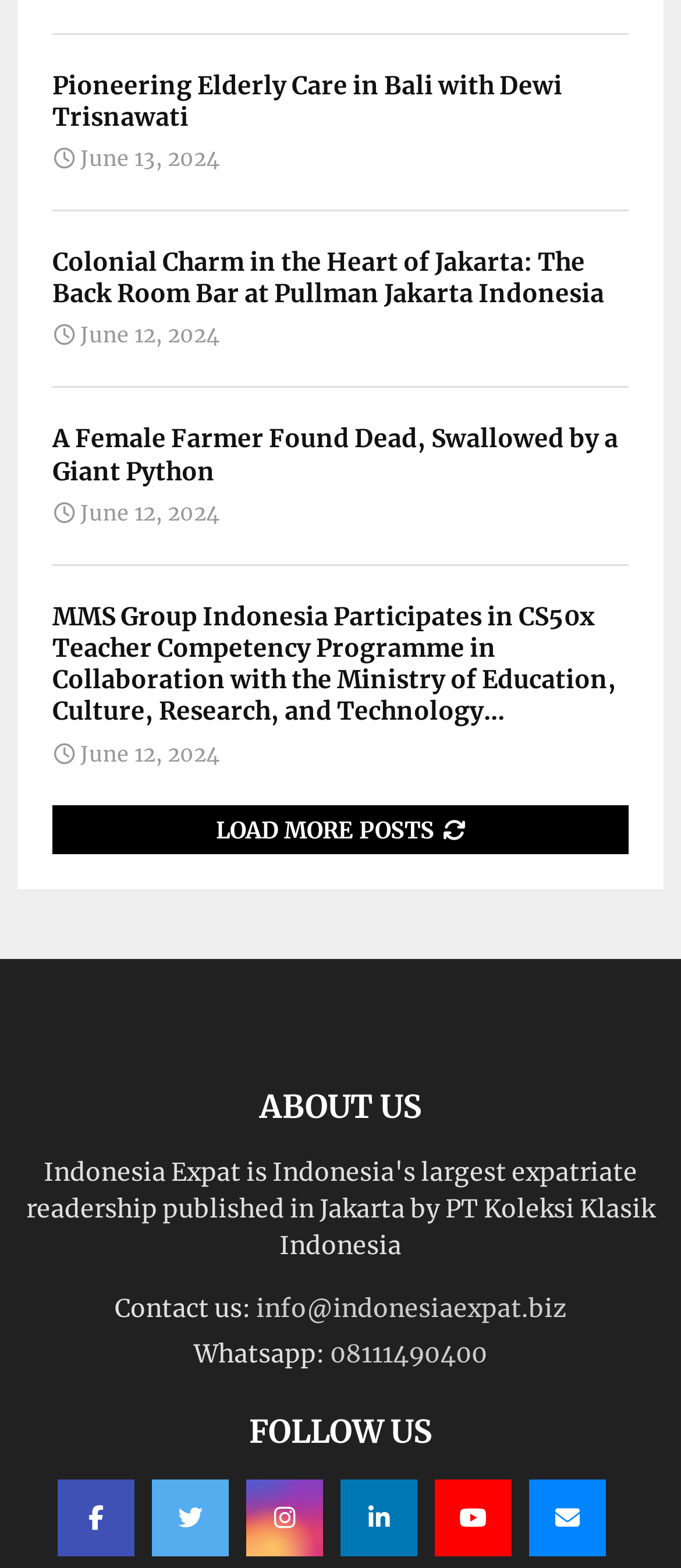Identify the bounding box coordinates necessary to click and complete the given instruction: "Click the 'Facebook' social media link".

[0.085, 0.943, 0.197, 0.992]